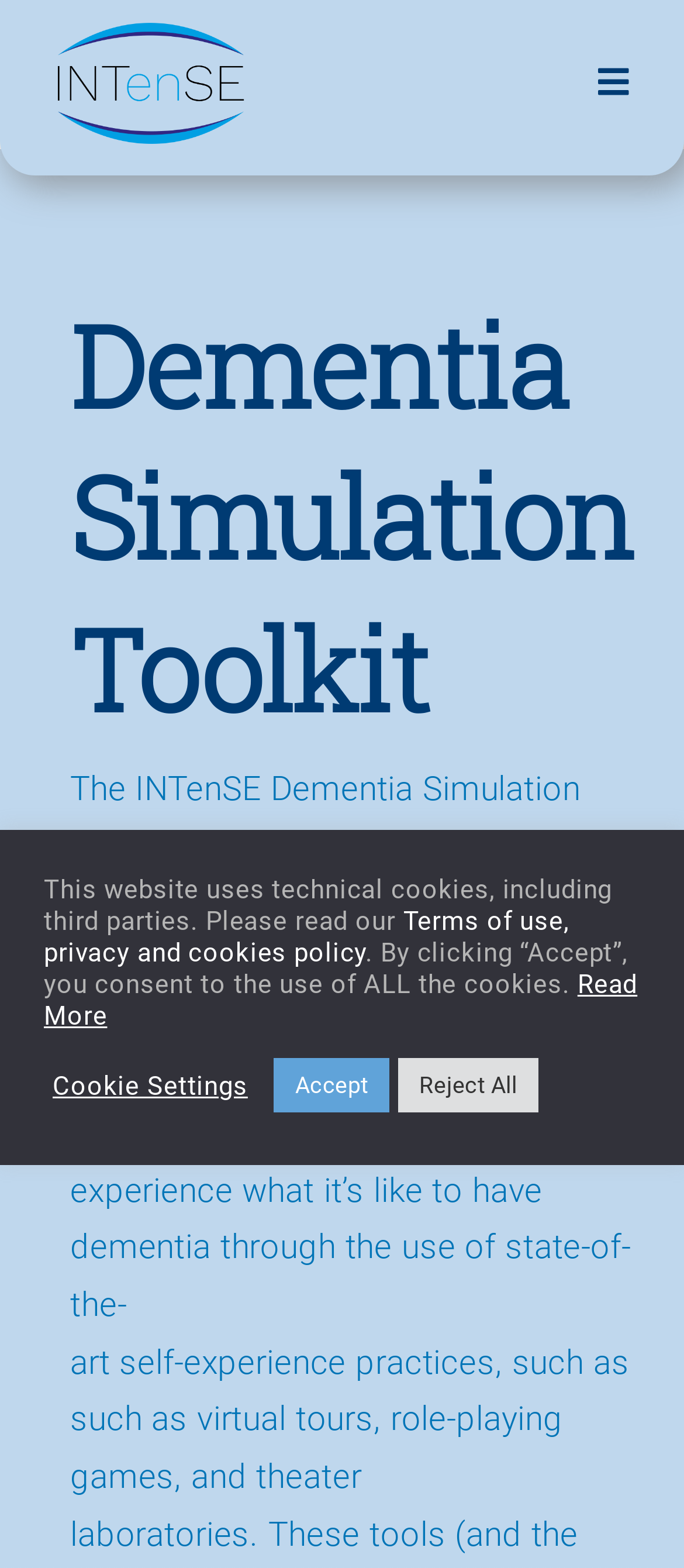Identify the bounding box coordinates for the region of the element that should be clicked to carry out the instruction: "Go to Home". The bounding box coordinates should be four float numbers between 0 and 1, i.e., [left, top, right, bottom].

[0.0, 0.109, 1.0, 0.182]